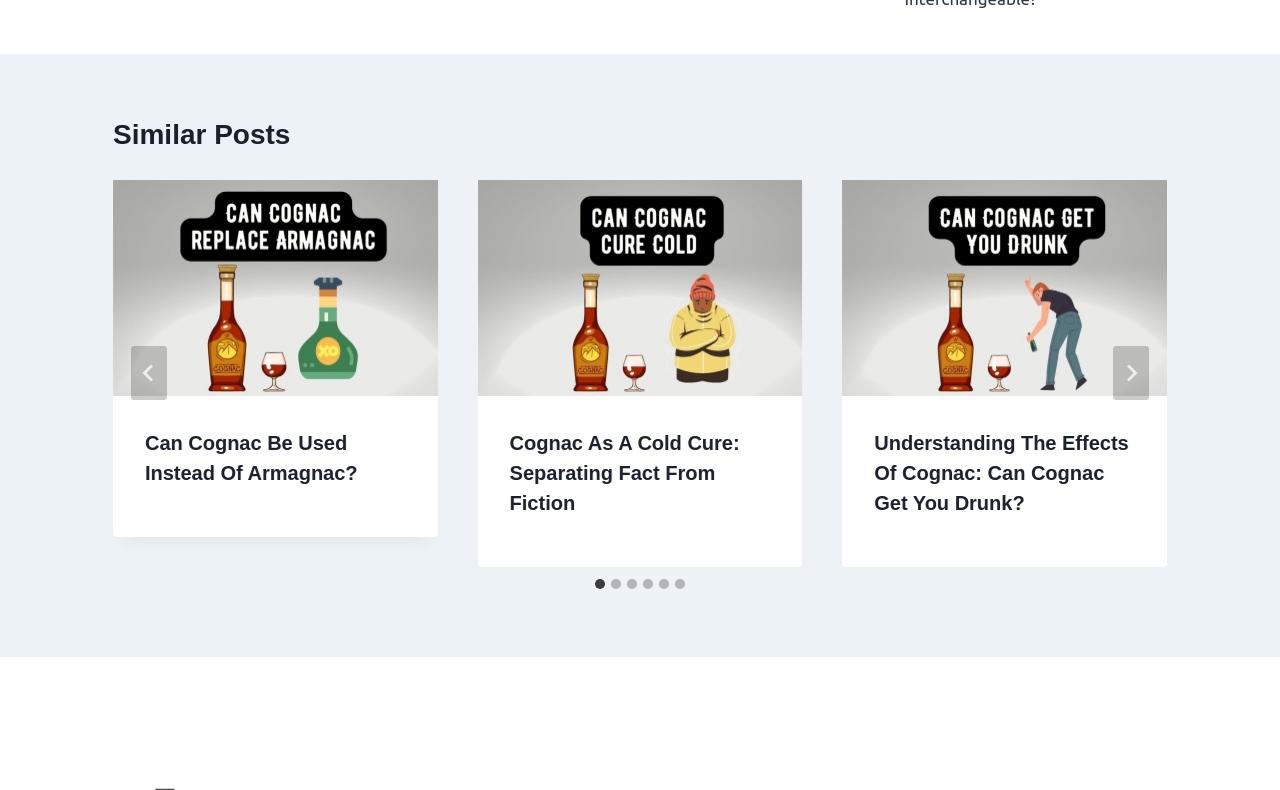What is the title of the first post?
Please give a well-detailed answer to the question.

The title of the first post can be found in the first tabpanel, which is labeled as '1 of 6'. Inside this tabpanel, there is an article with a link and an image, and the text of the link is 'Can Cognac Be Used Instead Of Armagnac?'.